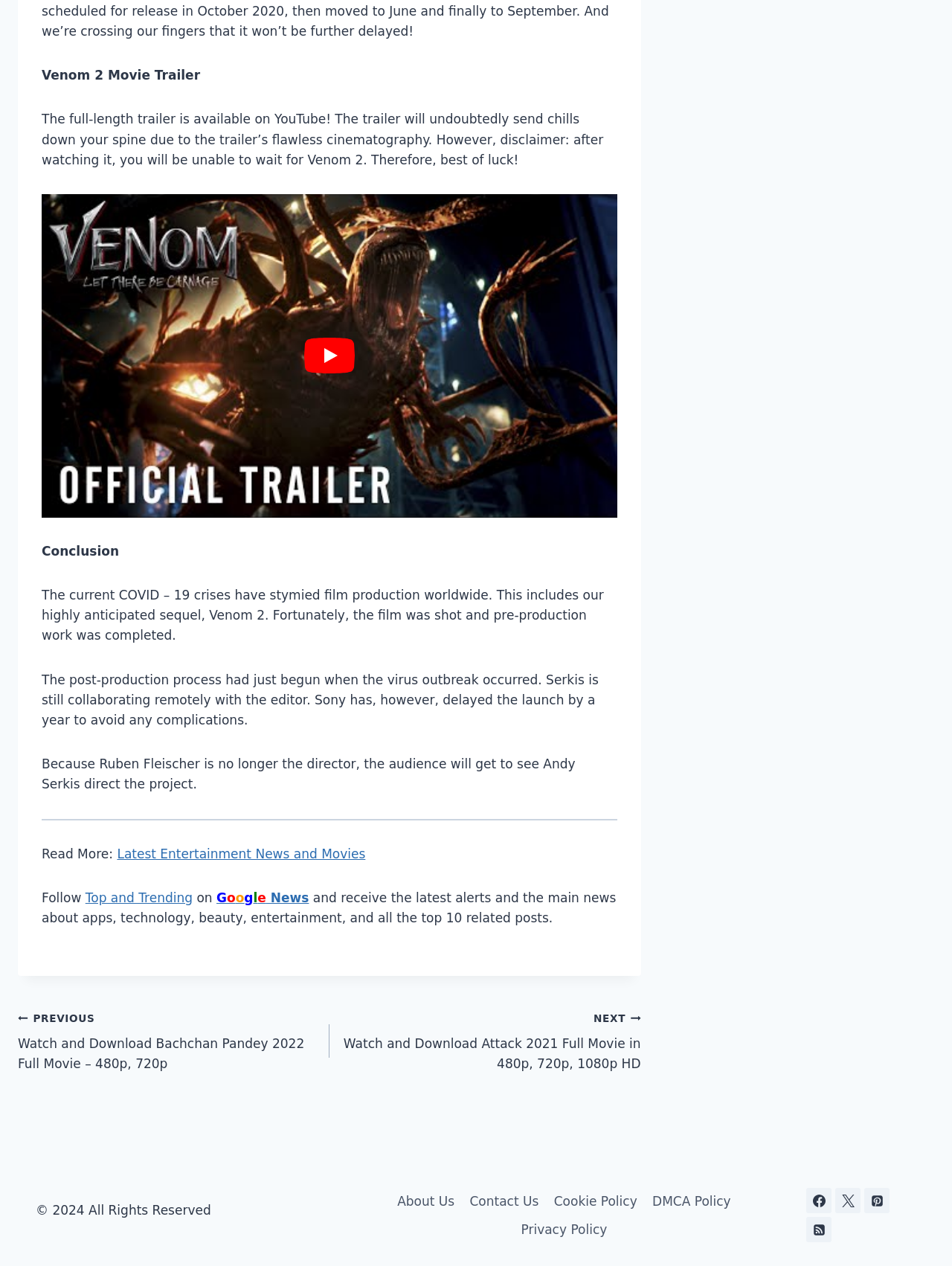Examine the image and give a thorough answer to the following question:
What is the purpose of the 'Read More:' link?

The purpose of the 'Read More:' link is to read the latest entertainment news and movies, as mentioned in the link element with ID 227, which points to 'Latest Entertainment News and Movies'.